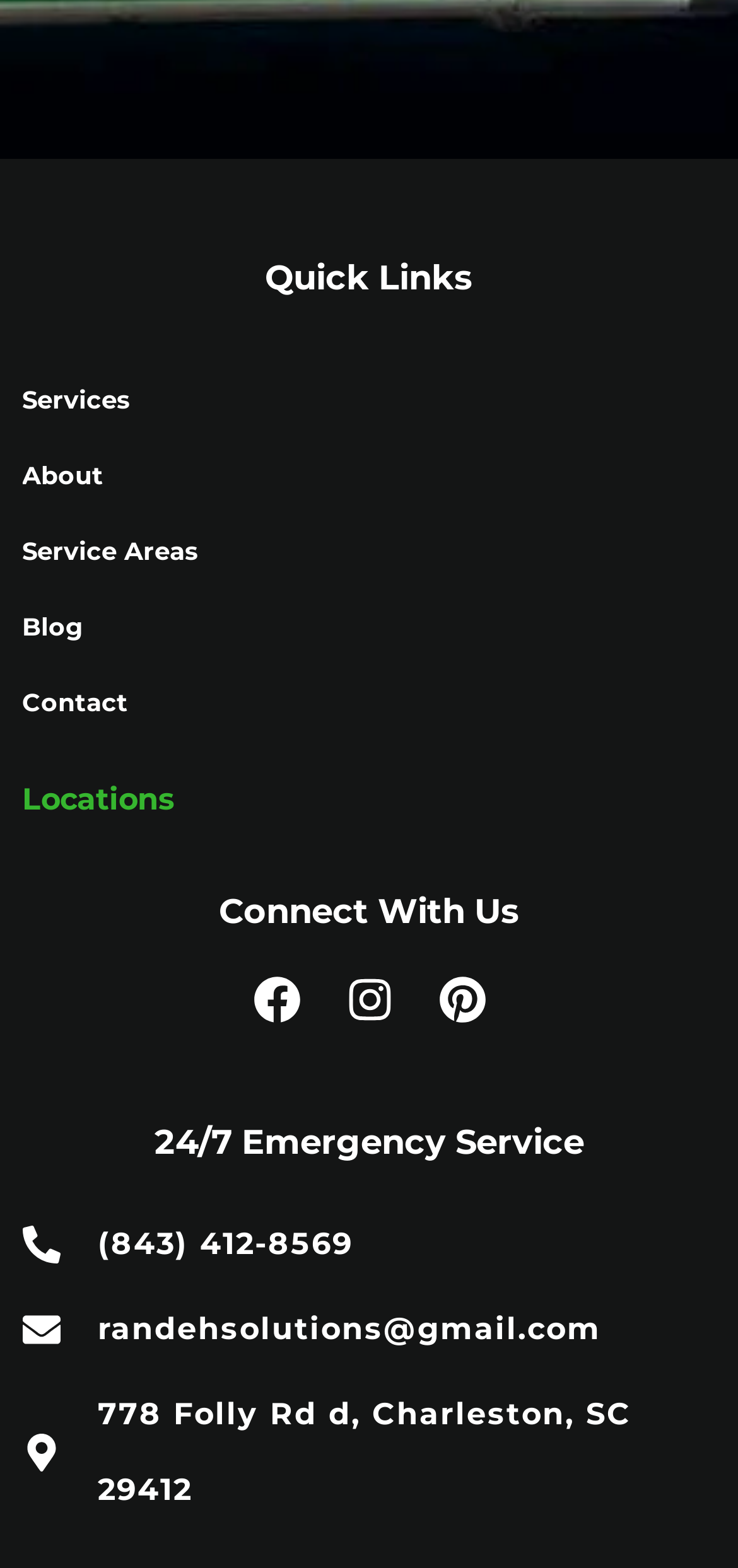Please determine the bounding box coordinates of the area that needs to be clicked to complete this task: 'View the office location on the map'. The coordinates must be four float numbers between 0 and 1, formatted as [left, top, right, bottom].

[0.03, 0.878, 0.97, 0.975]